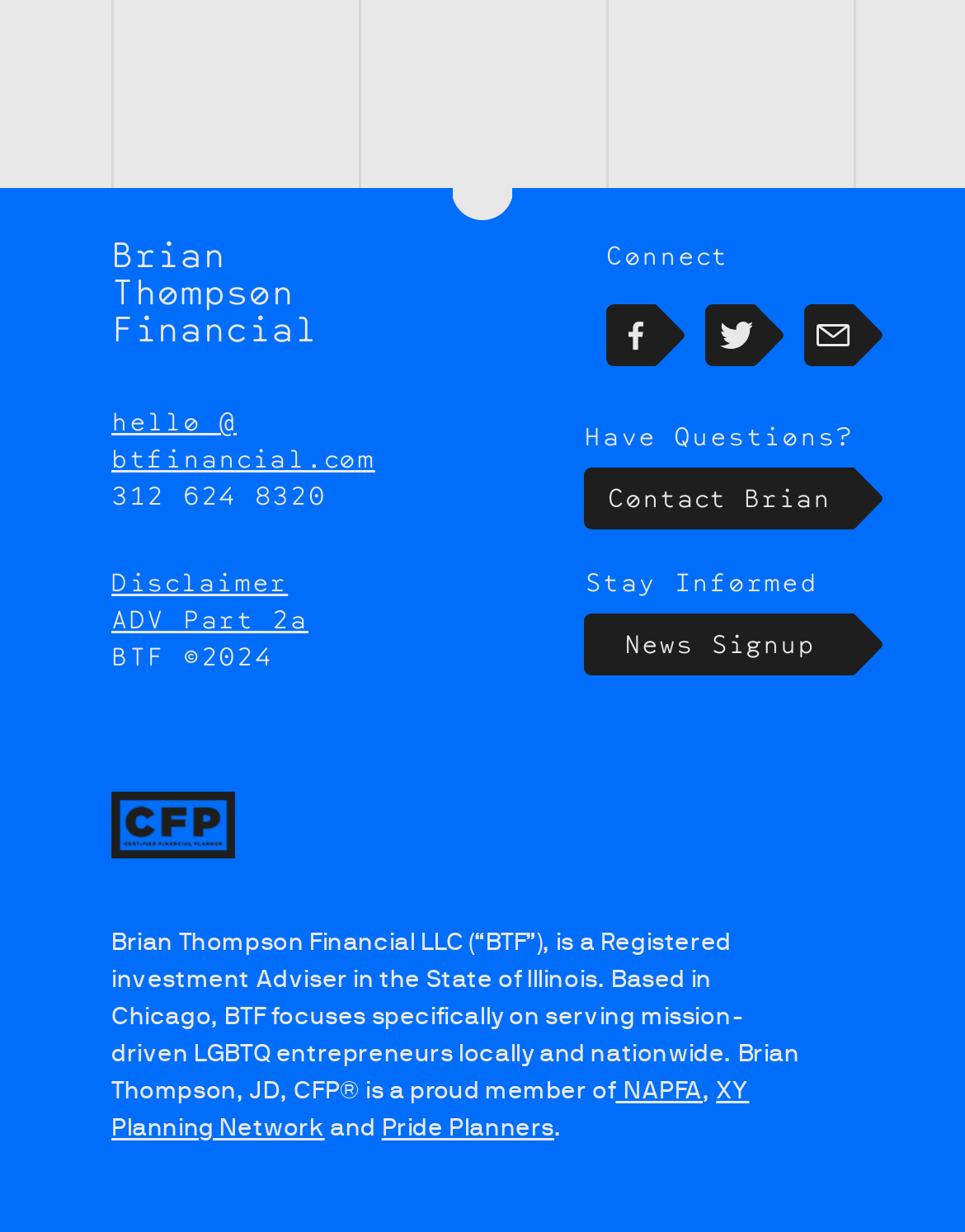By analyzing the image, answer the following question with a detailed response: What is the name of the financial company?

The name of the financial company can be inferred from the StaticText element with the text 'Brian Thompson Financial' located at the top of the webpage, which is likely to be the company's name.